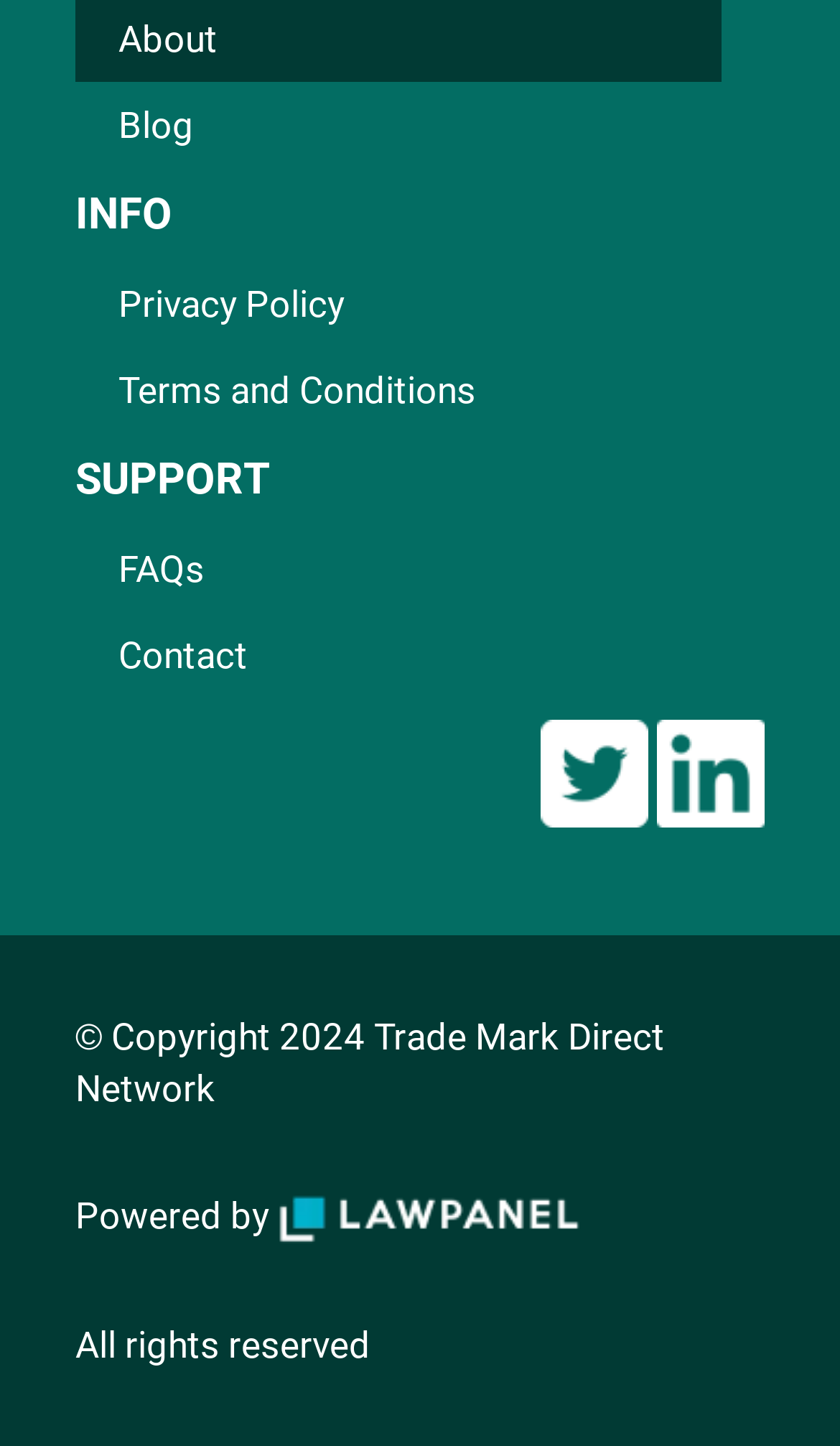Locate the bounding box coordinates of the element that needs to be clicked to carry out the instruction: "check terms and conditions". The coordinates should be given as four float numbers ranging from 0 to 1, i.e., [left, top, right, bottom].

[0.141, 0.255, 0.567, 0.284]